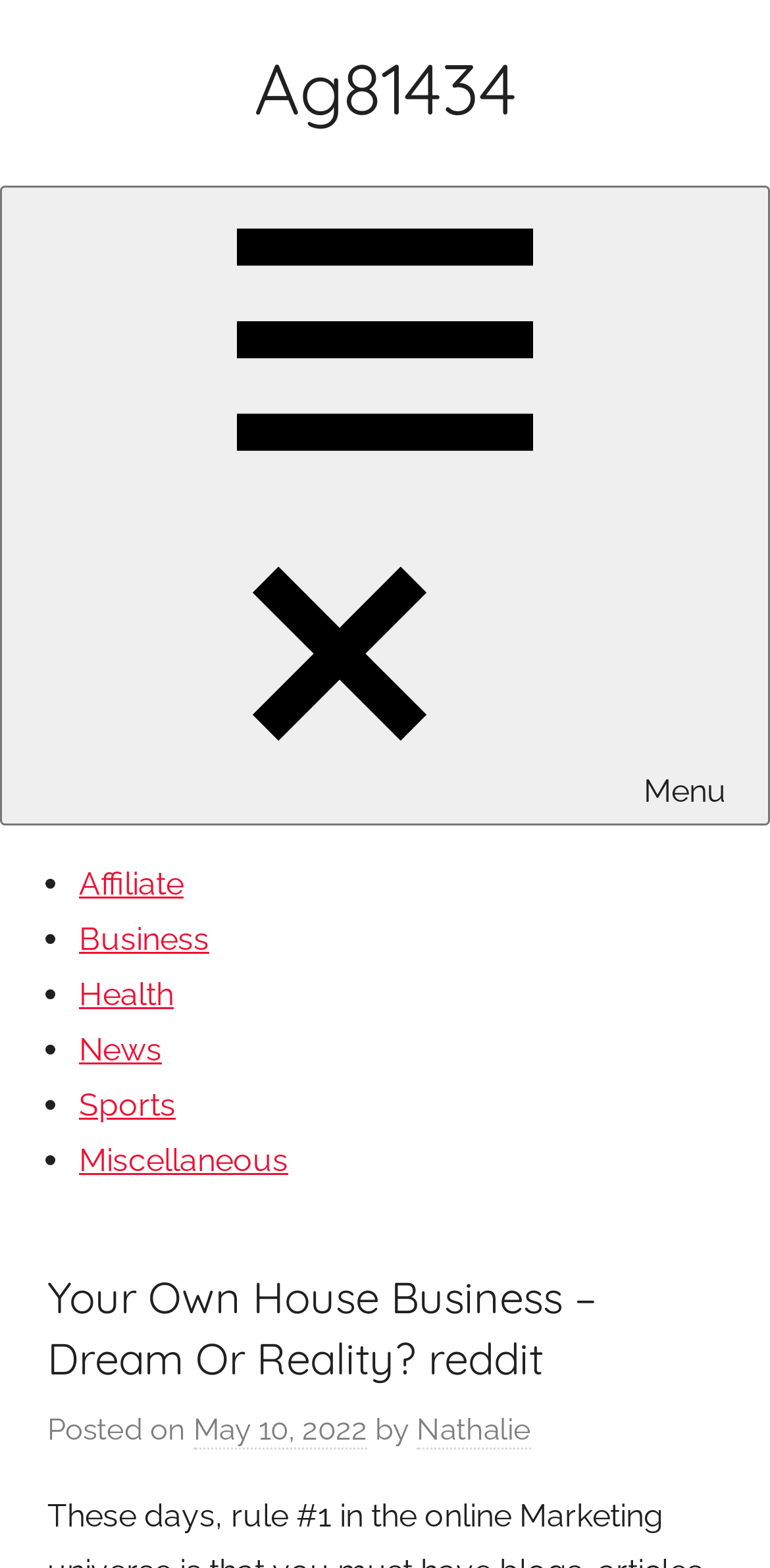What is the headline of the webpage?

Your Own House Business – Dream Or Reality? reddit